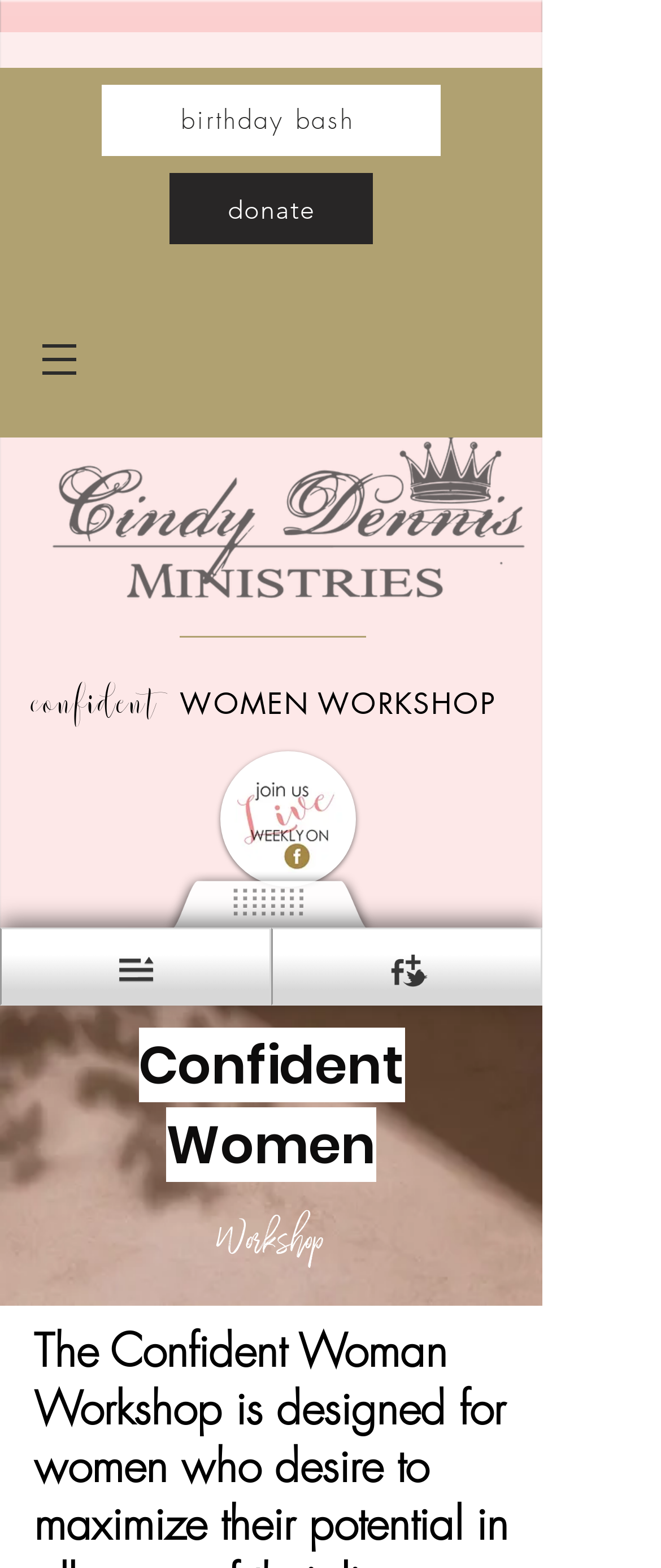Predict the bounding box of the UI element that fits this description: "confident".

[0.046, 0.432, 0.237, 0.461]